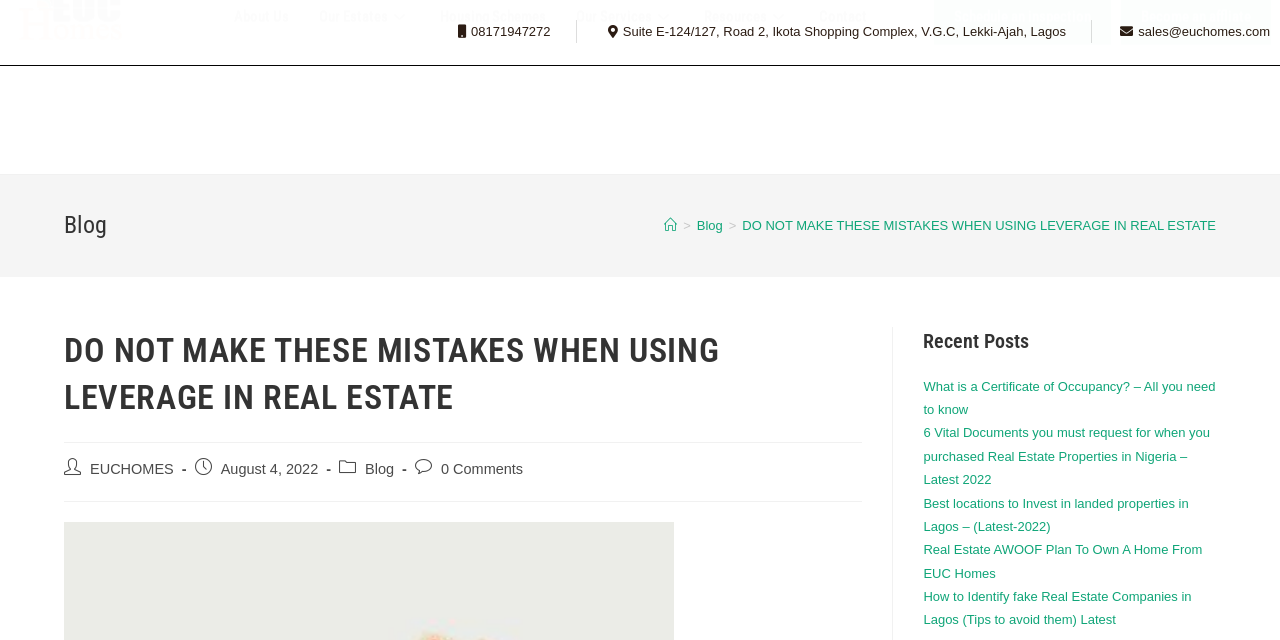Please determine the bounding box coordinates for the element that should be clicked to follow these instructions: "Click the 'What is a Certificate of Occupancy?' link".

[0.721, 0.592, 0.95, 0.652]